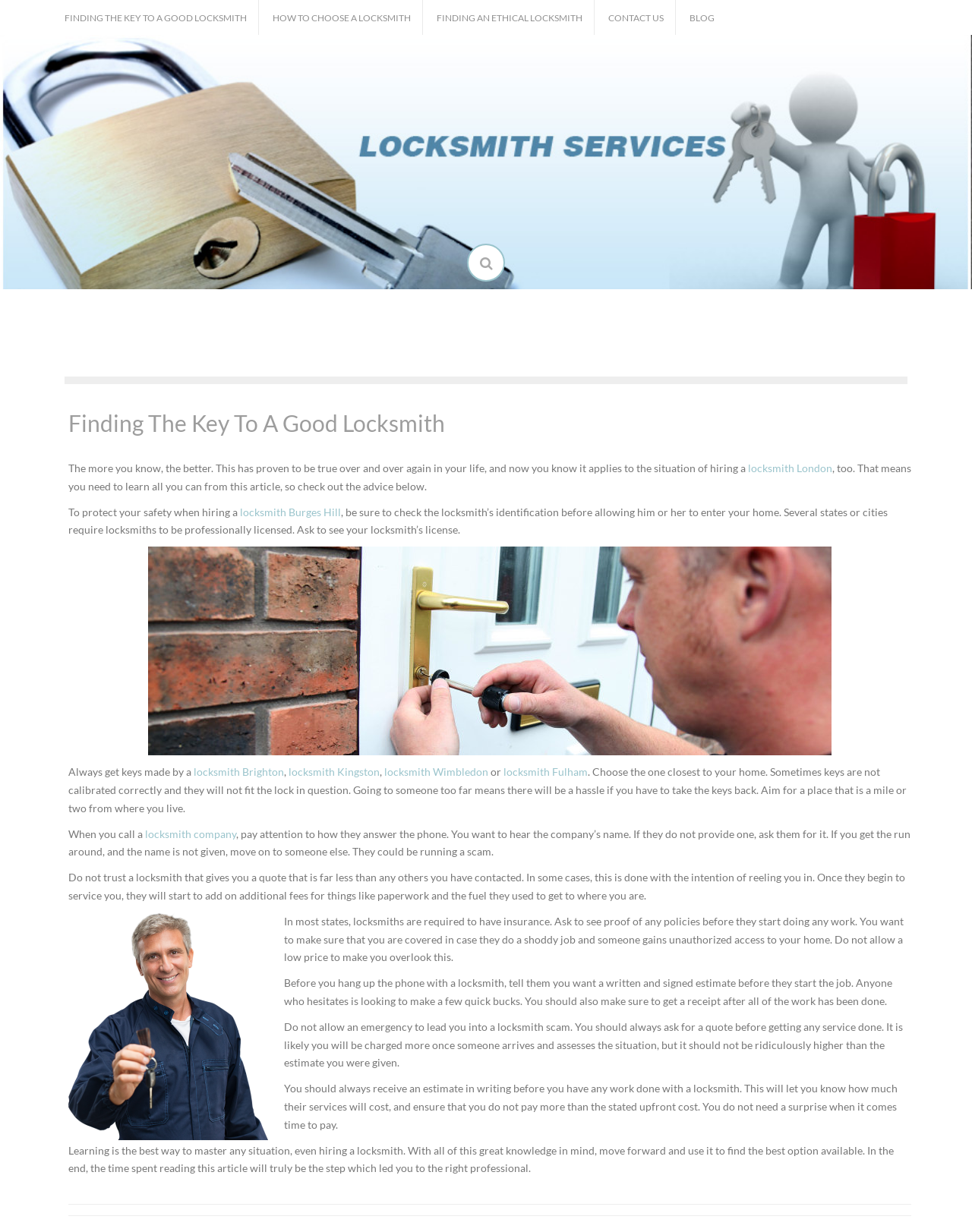Can you show the bounding box coordinates of the region to click on to complete the task described in the instruction: "Search for something"?

None